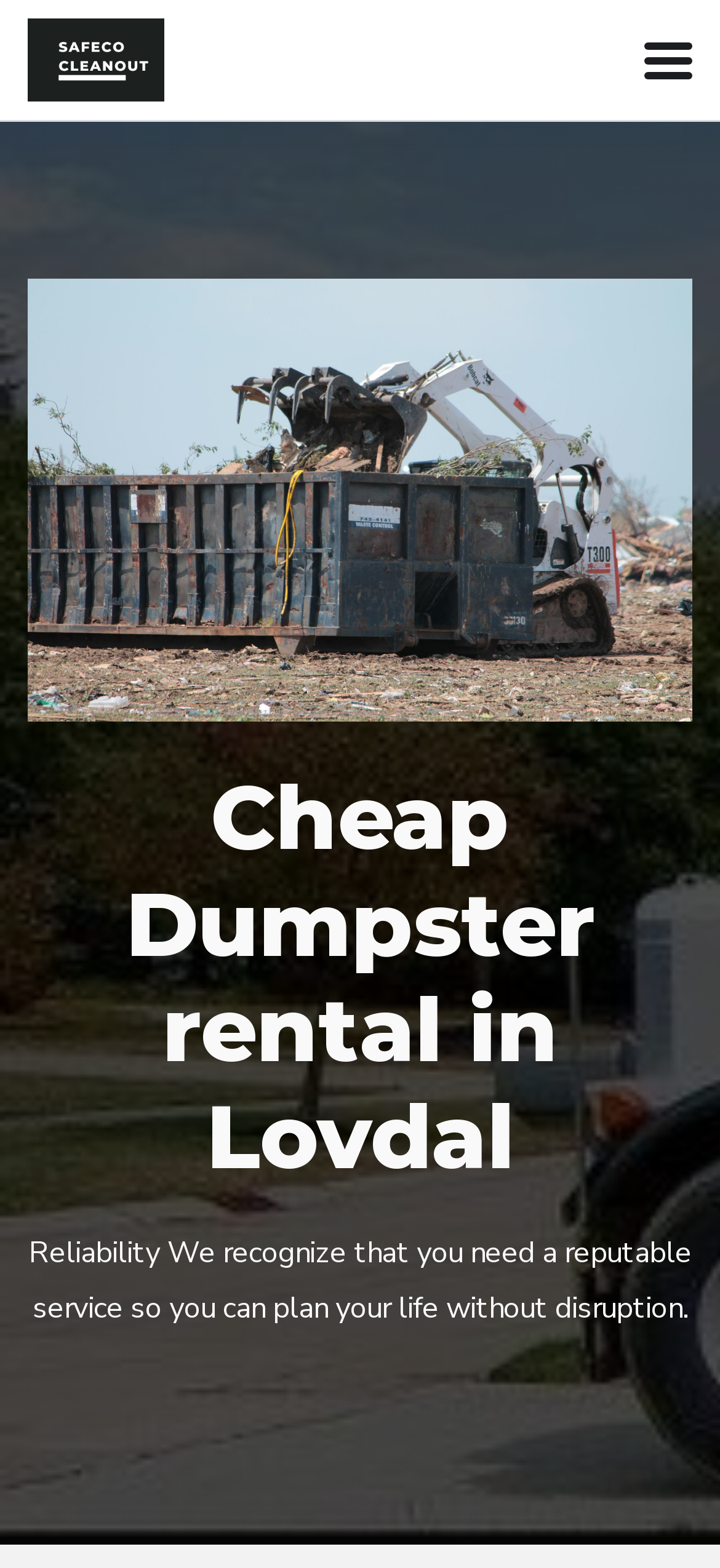Extract the main headline from the webpage and generate its text.

Cheap Dumpster rental in Lovdal